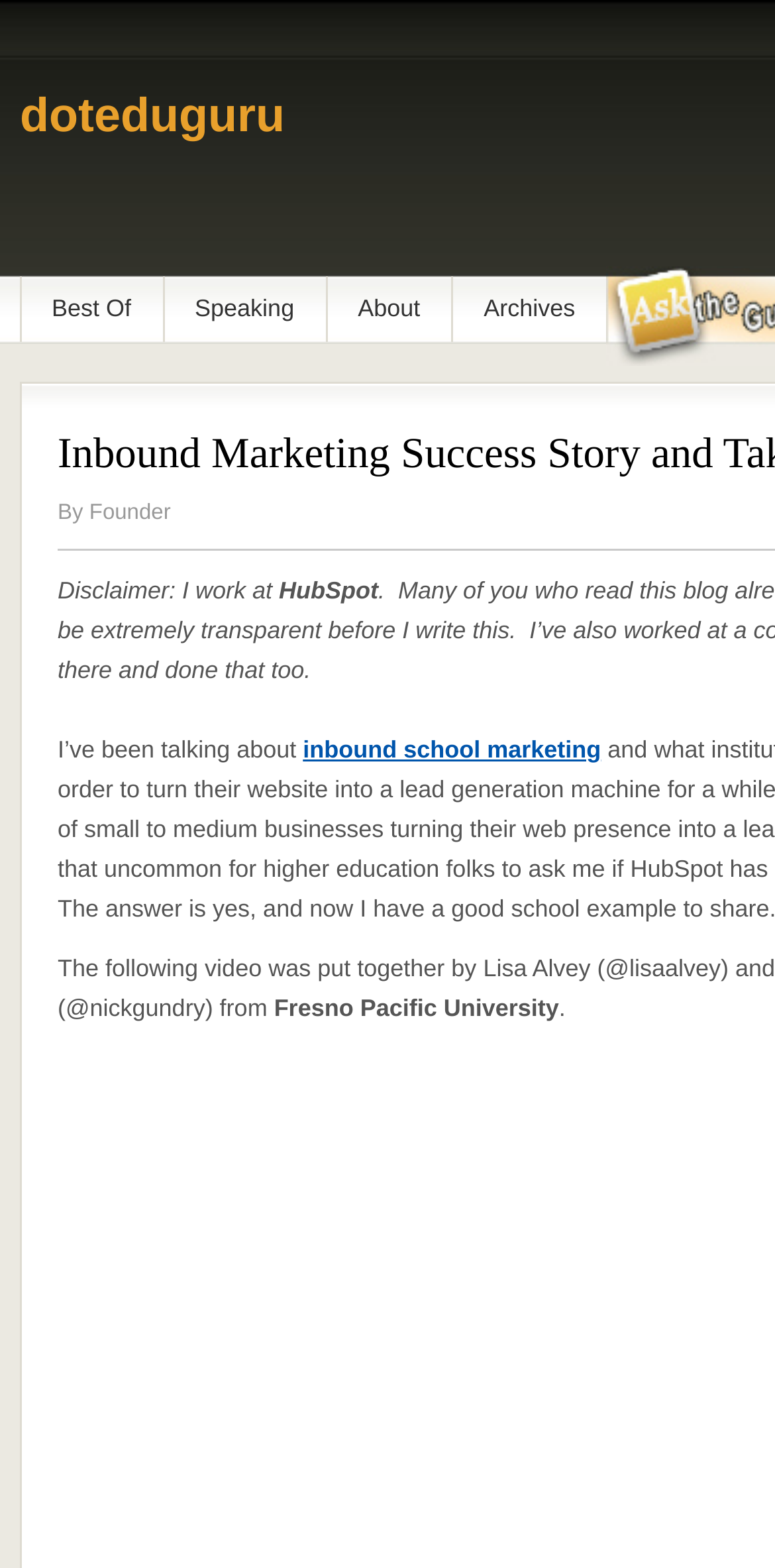Provide the bounding box coordinates of the UI element that matches the description: "State of Idaho".

None